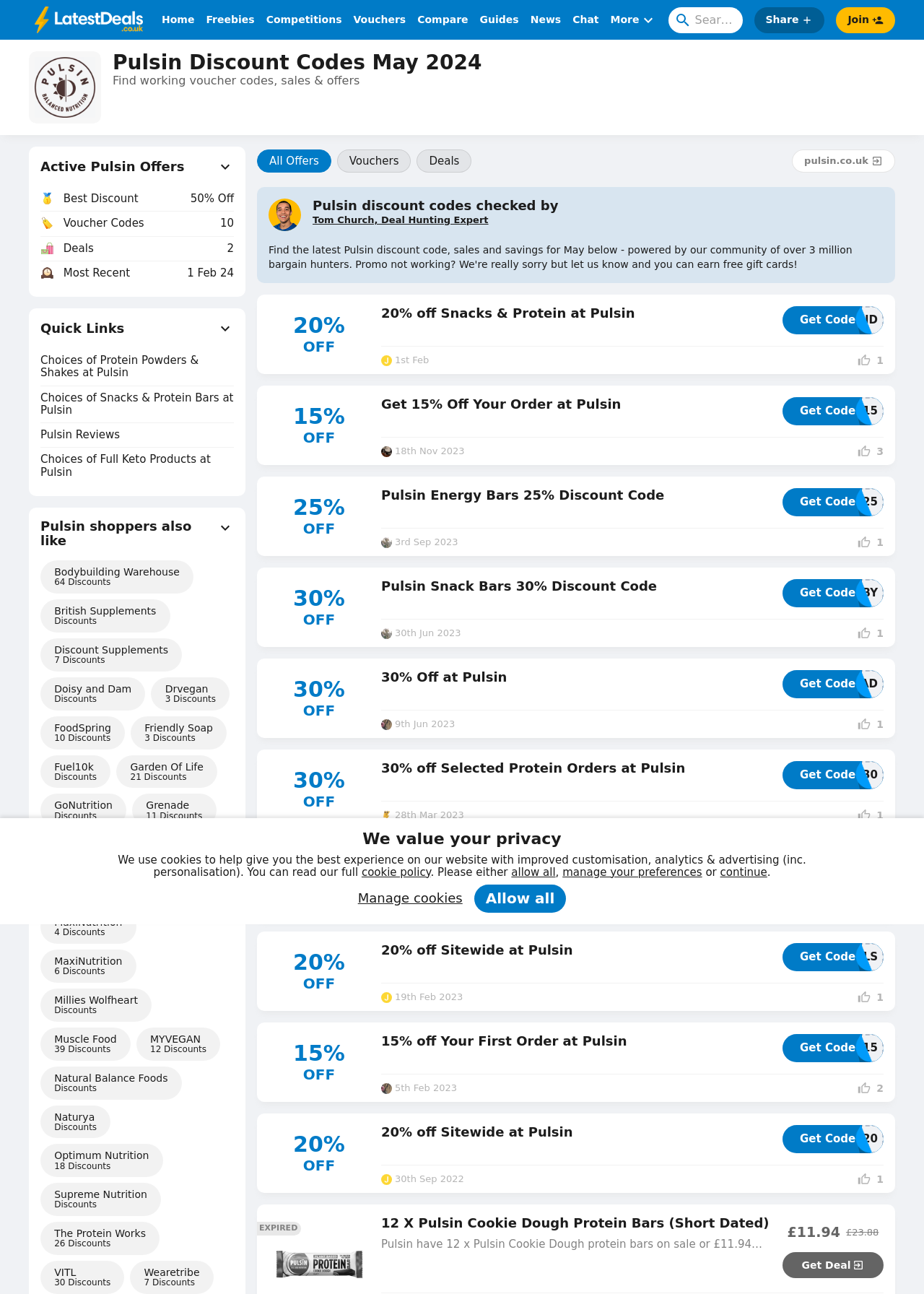Determine the bounding box for the UI element as described: "The Protein Works26 Discounts". The coordinates should be represented as four float numbers between 0 and 1, formatted as [left, top, right, bottom].

[0.044, 0.944, 0.173, 0.97]